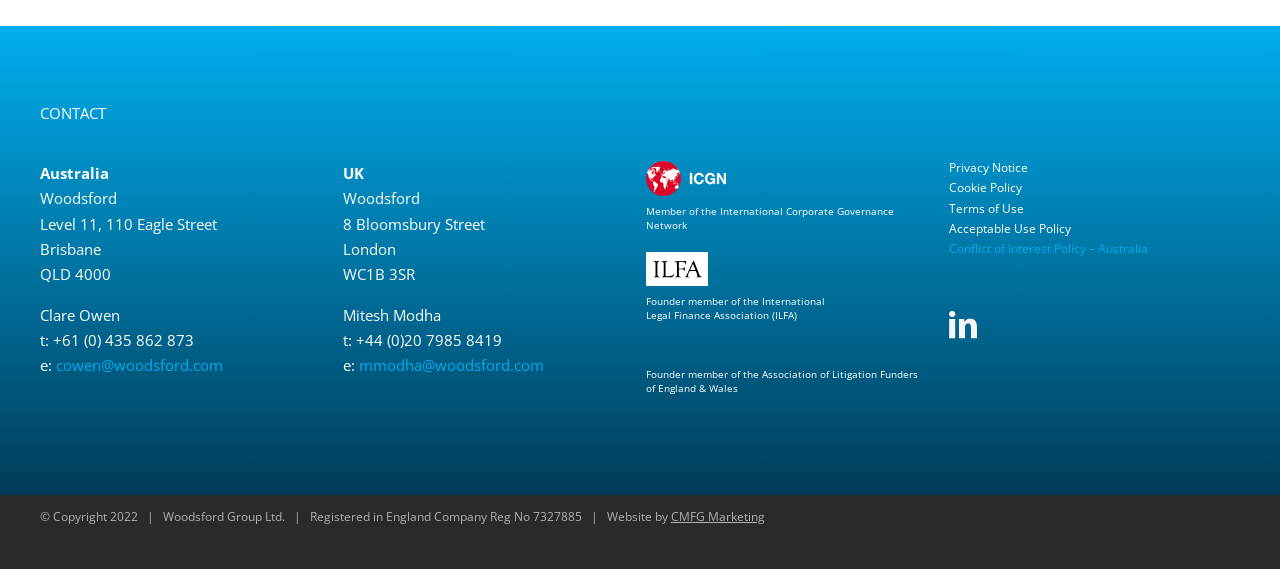Pinpoint the bounding box coordinates of the clickable element to carry out the following instruction: "Contact Clare Owen in Australia."

[0.031, 0.536, 0.094, 0.571]